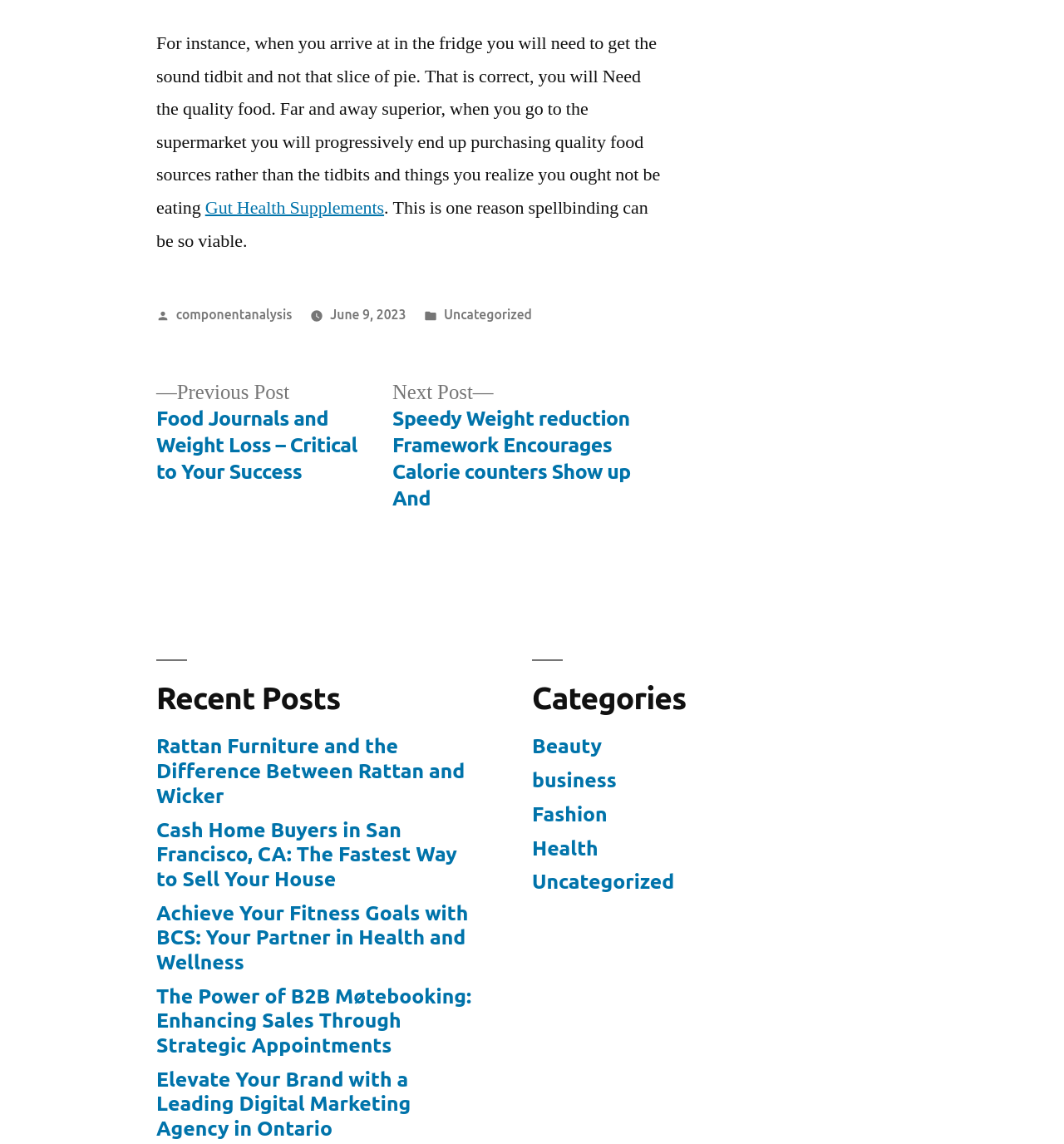What is the topic of the main article?
Please respond to the question thoroughly and include all relevant details.

The main article appears to be discussing gut health, as indicated by the text 'For instance, when you arrive at in the fridge you will need to get the sound tidbit and not that slice of pie. That is correct, you will Need the quality food.' and the link 'Gut Health Supplements'.